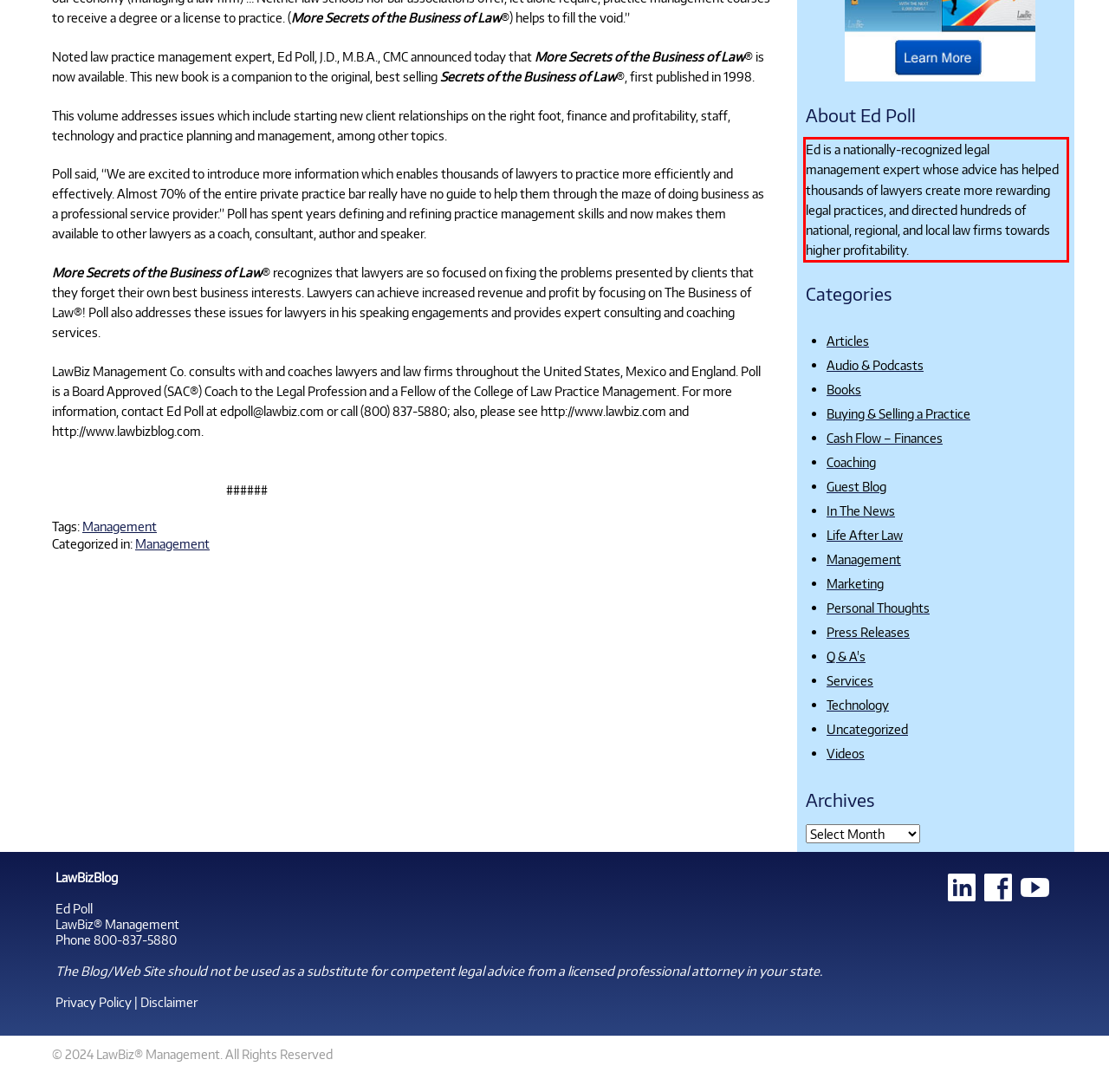You are provided with a screenshot of a webpage featuring a red rectangle bounding box. Extract the text content within this red bounding box using OCR.

Ed is a nationally-recognized legal management expert whose advice has helped thousands of lawyers create more rewarding legal practices, and directed hundreds of national, regional, and local law firms towards higher profitability.